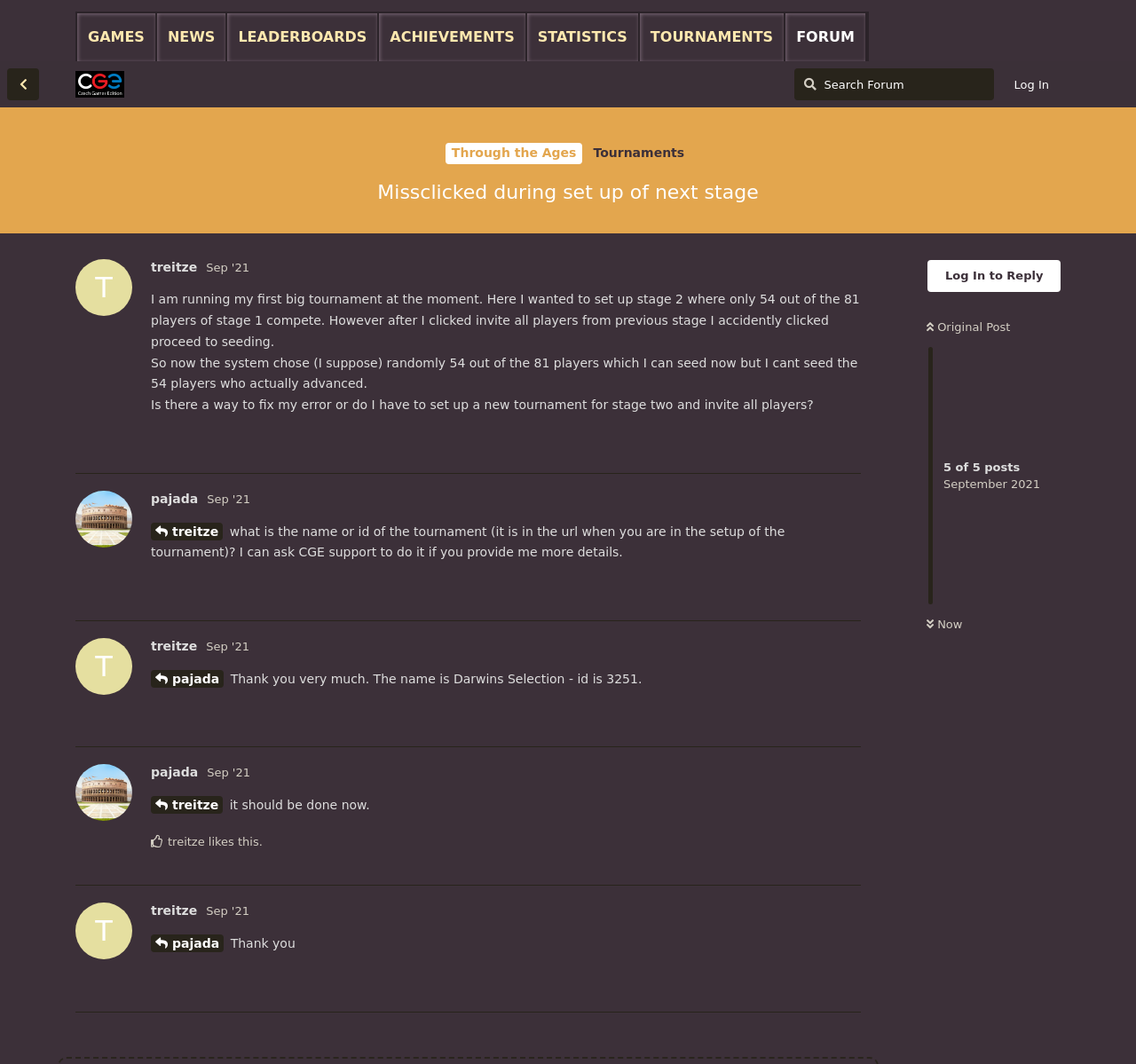Please identify the bounding box coordinates of the region to click in order to complete the given instruction: "Search for a topic in the forum". The coordinates should be four float numbers between 0 and 1, i.e., [left, top, right, bottom].

[0.699, 0.064, 0.875, 0.094]